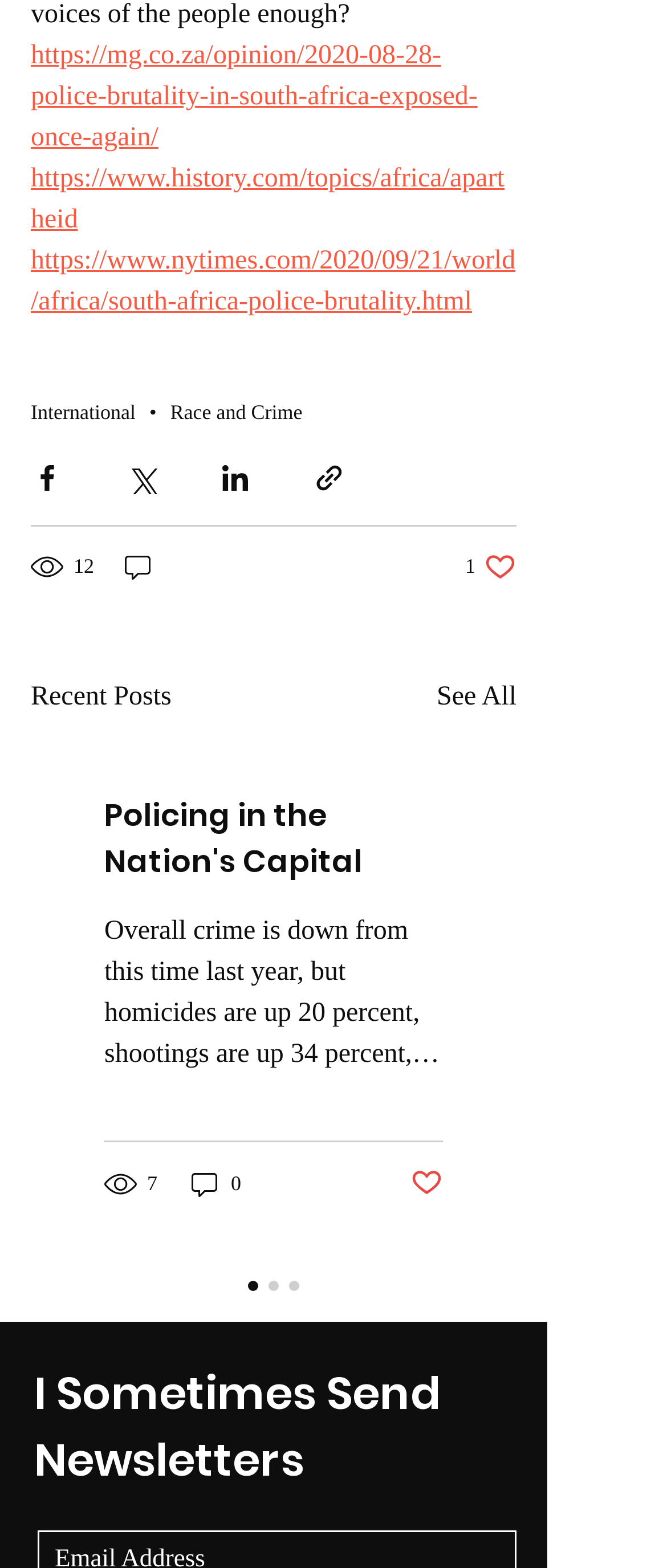How many views does the second article have?
Refer to the image and give a detailed answer to the question.

I looked at the article section and found the second article's view count, which is '2 views'.